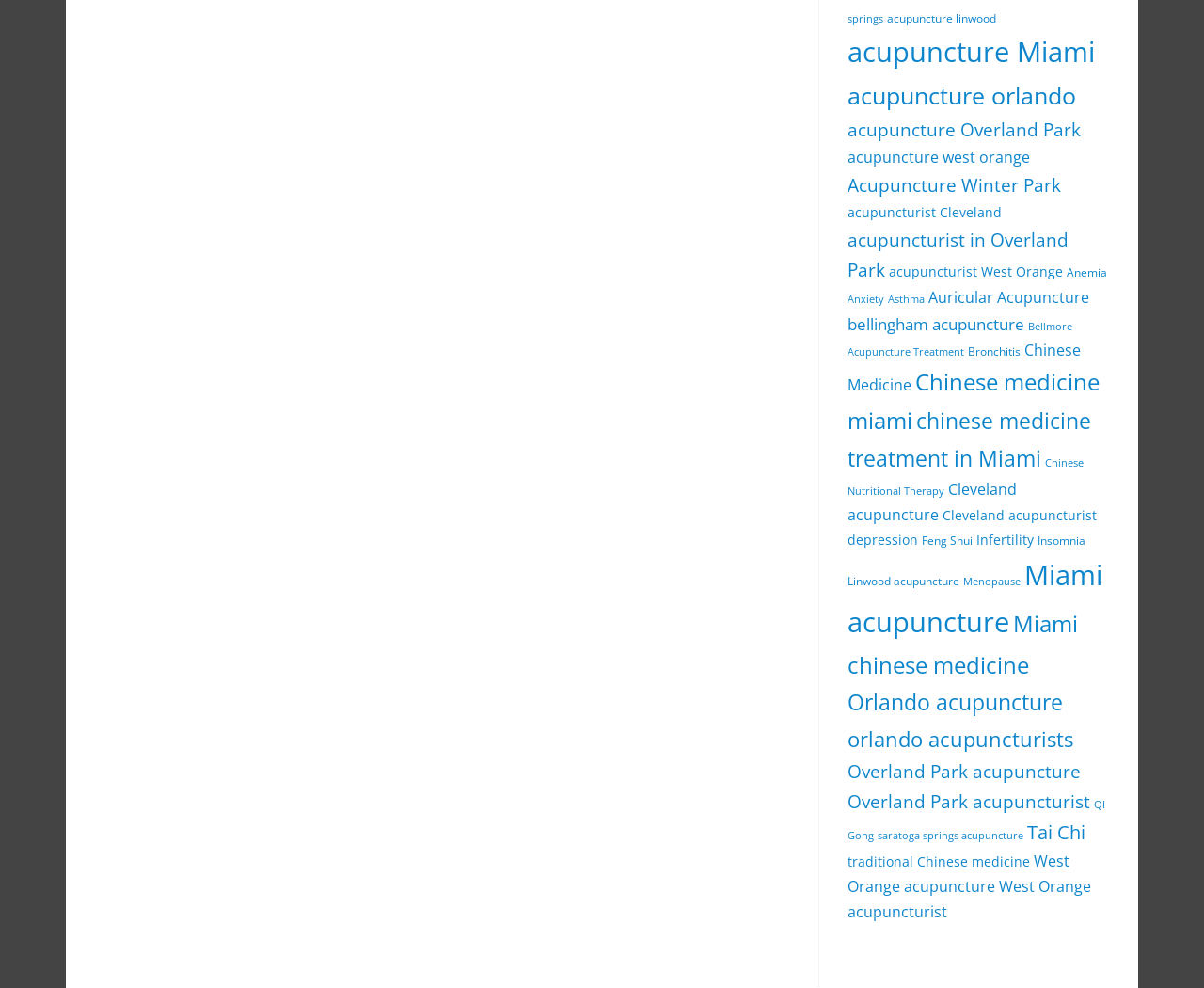How many items are related to Miami acupuncture?
Please provide a detailed and comprehensive answer to the question.

The link 'acupuncture Miami' has 22 items, and the link 'Miami acupuncture' has 23 items, so the total number of items related to Miami acupuncture is 23.